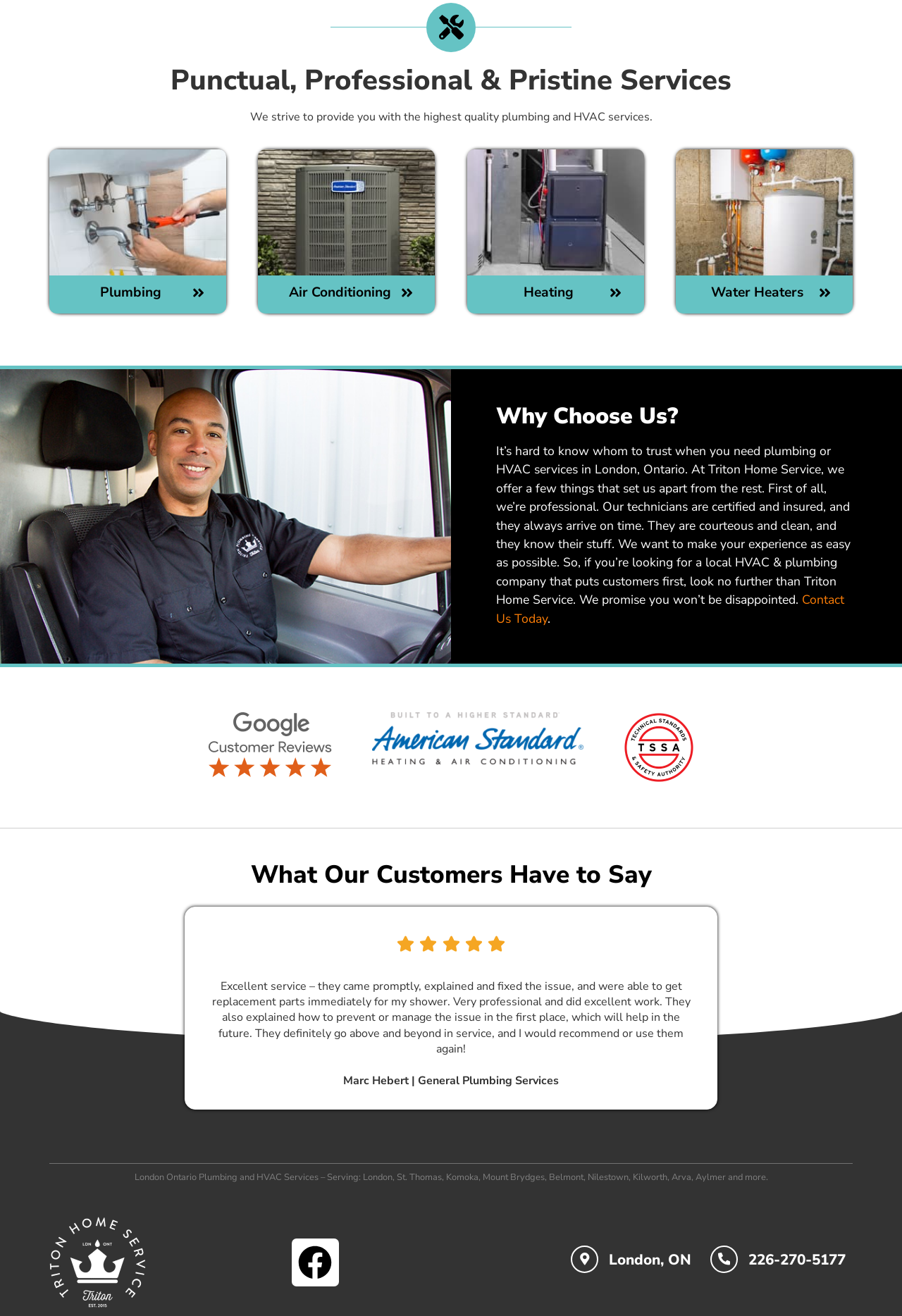Locate the bounding box coordinates of the clickable region to complete the following instruction: "Call 226-270-5177."

[0.83, 0.949, 0.938, 0.964]